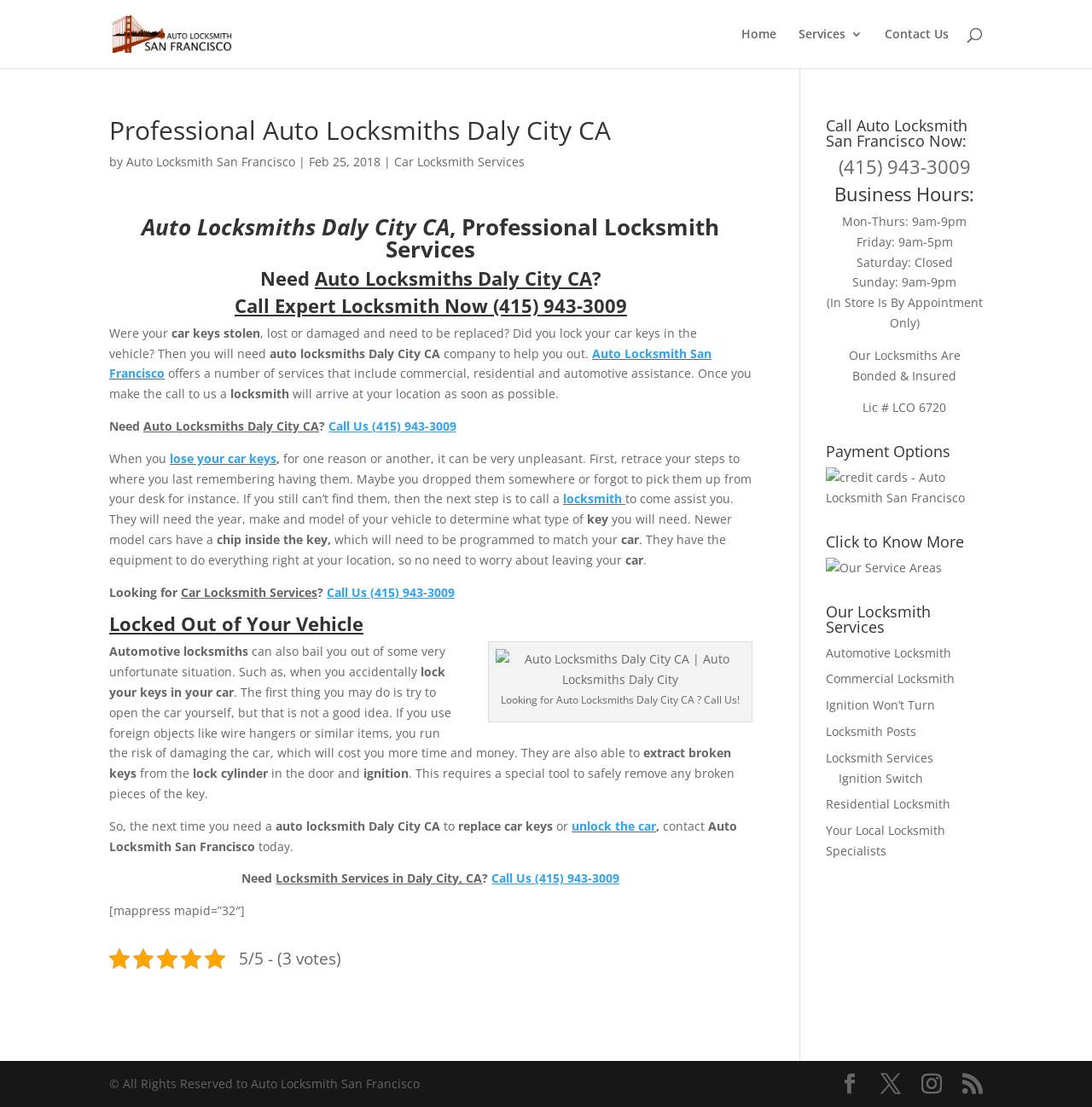Find the bounding box of the UI element described as follows: "Facebook".

[0.769, 0.97, 0.788, 0.989]